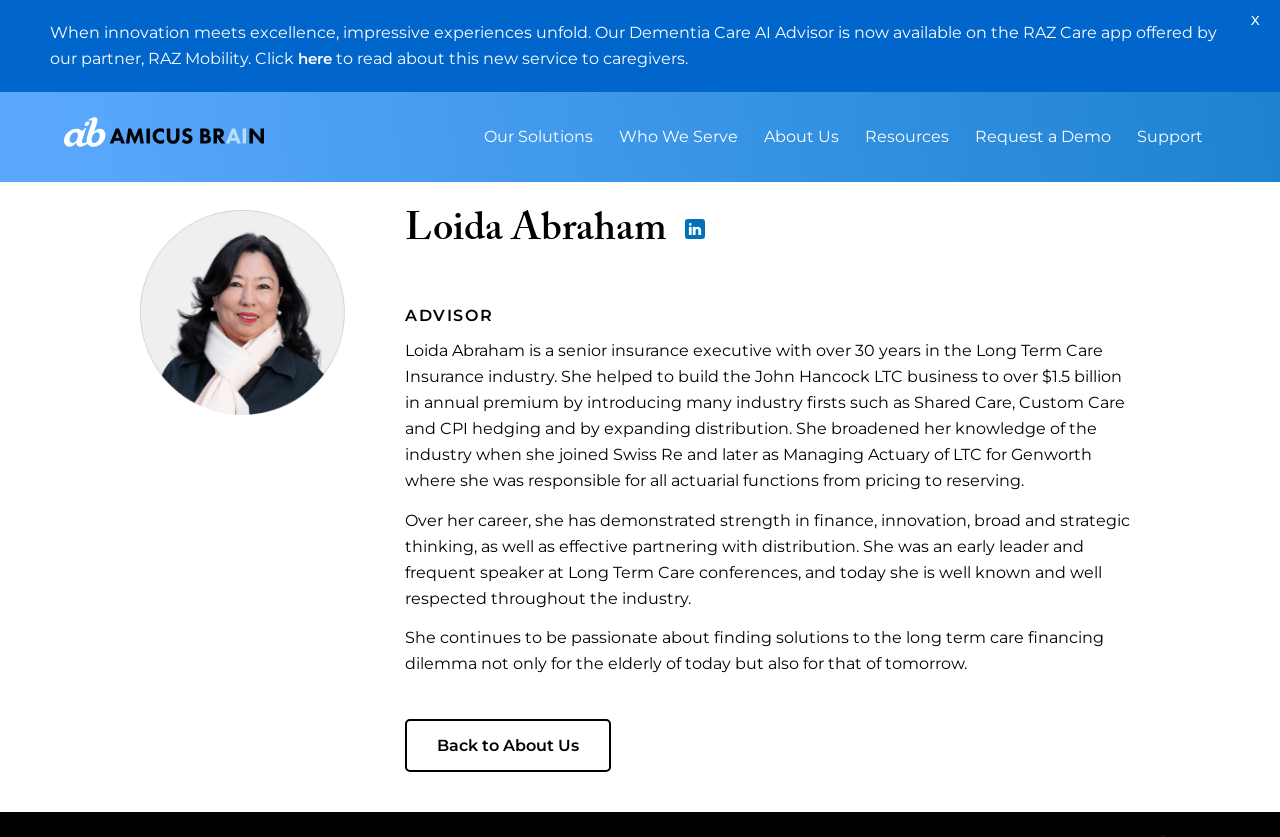Please mark the bounding box coordinates of the area that should be clicked to carry out the instruction: "Read the recent post about owls".

None